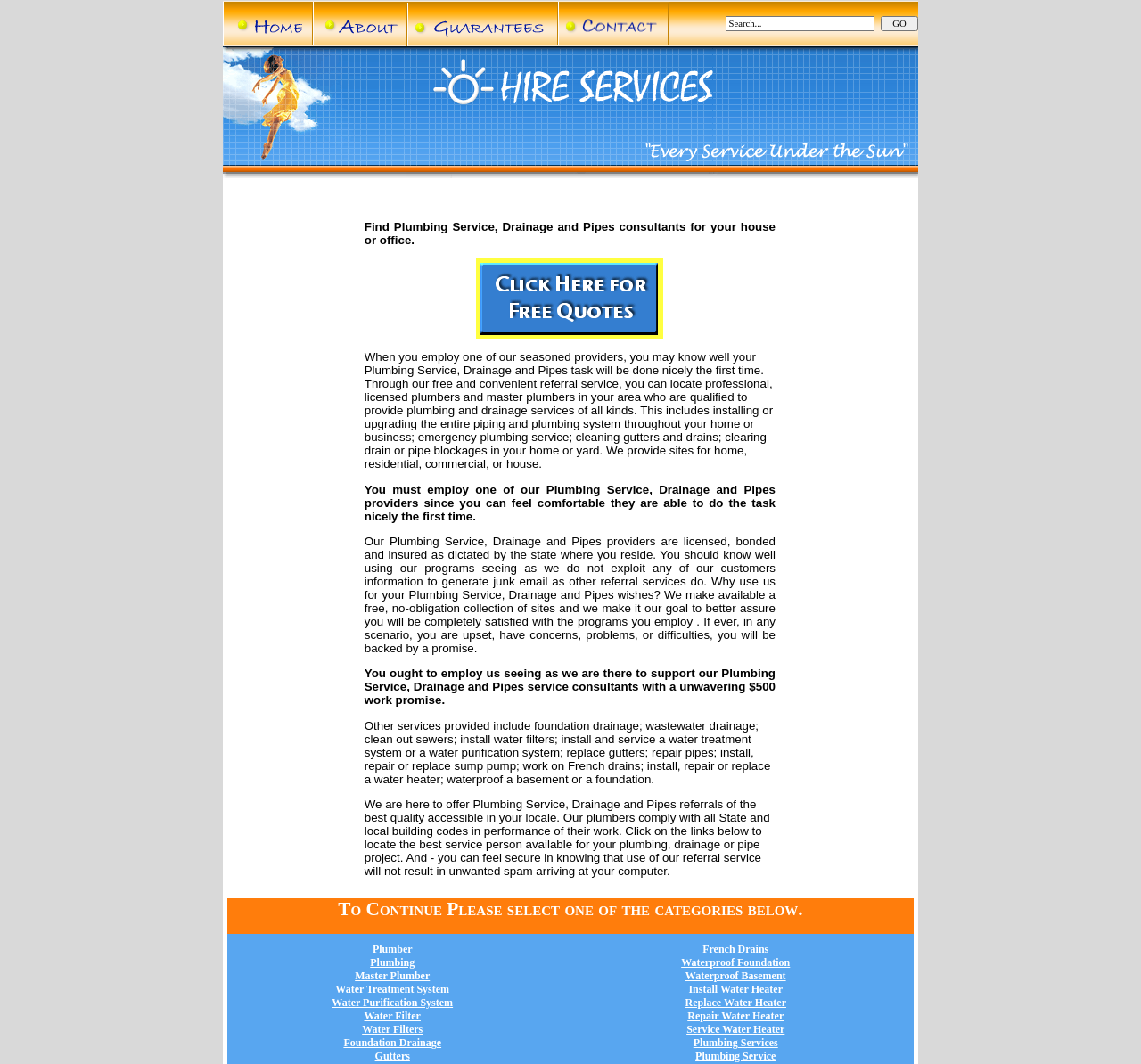What types of services are provided by the plumbers?
Could you give a comprehensive explanation in response to this question?

According to the webpage, the plumbers provide various services including installing or upgrading entire piping and plumbing systems, emergency plumbing services, cleaning gutters and drains, clearing drain or pipe blockages, foundation drainage, wastewater drainage, and more.